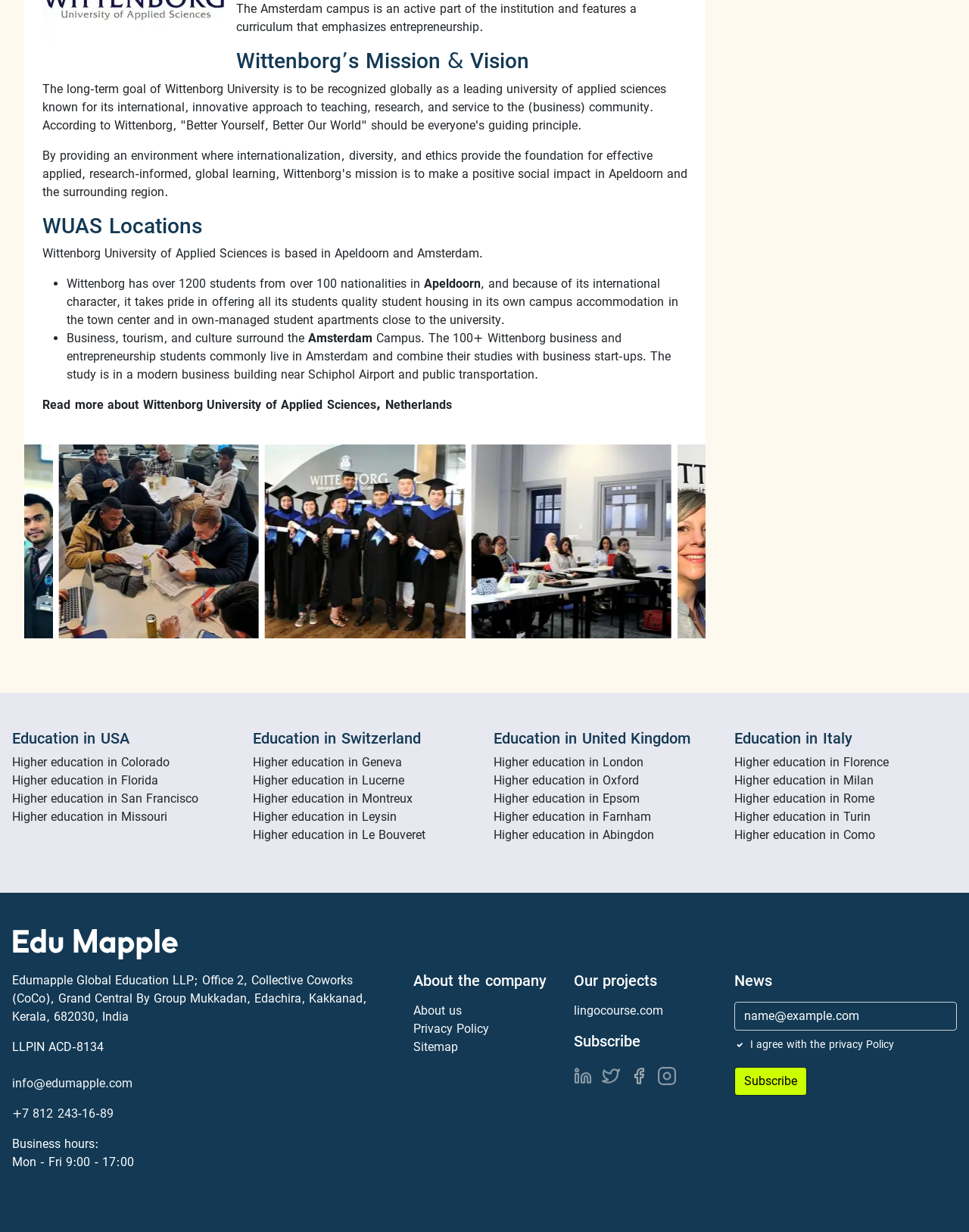Please identify the bounding box coordinates of the area that needs to be clicked to fulfill the following instruction: "Subscribe to the newsletter."

[0.758, 0.866, 0.833, 0.889]